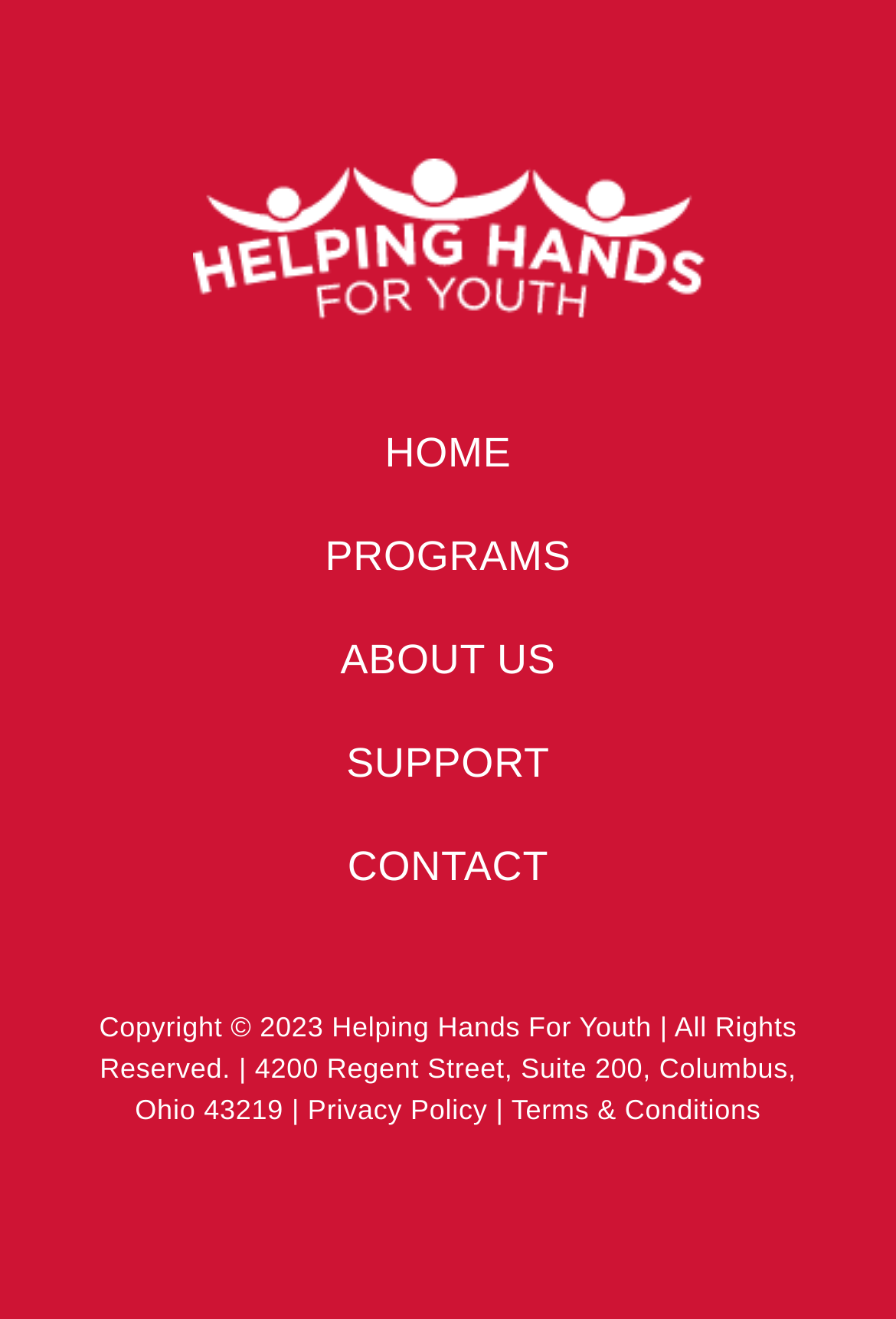How many main navigation links are there?
Answer the question using a single word or phrase, according to the image.

5